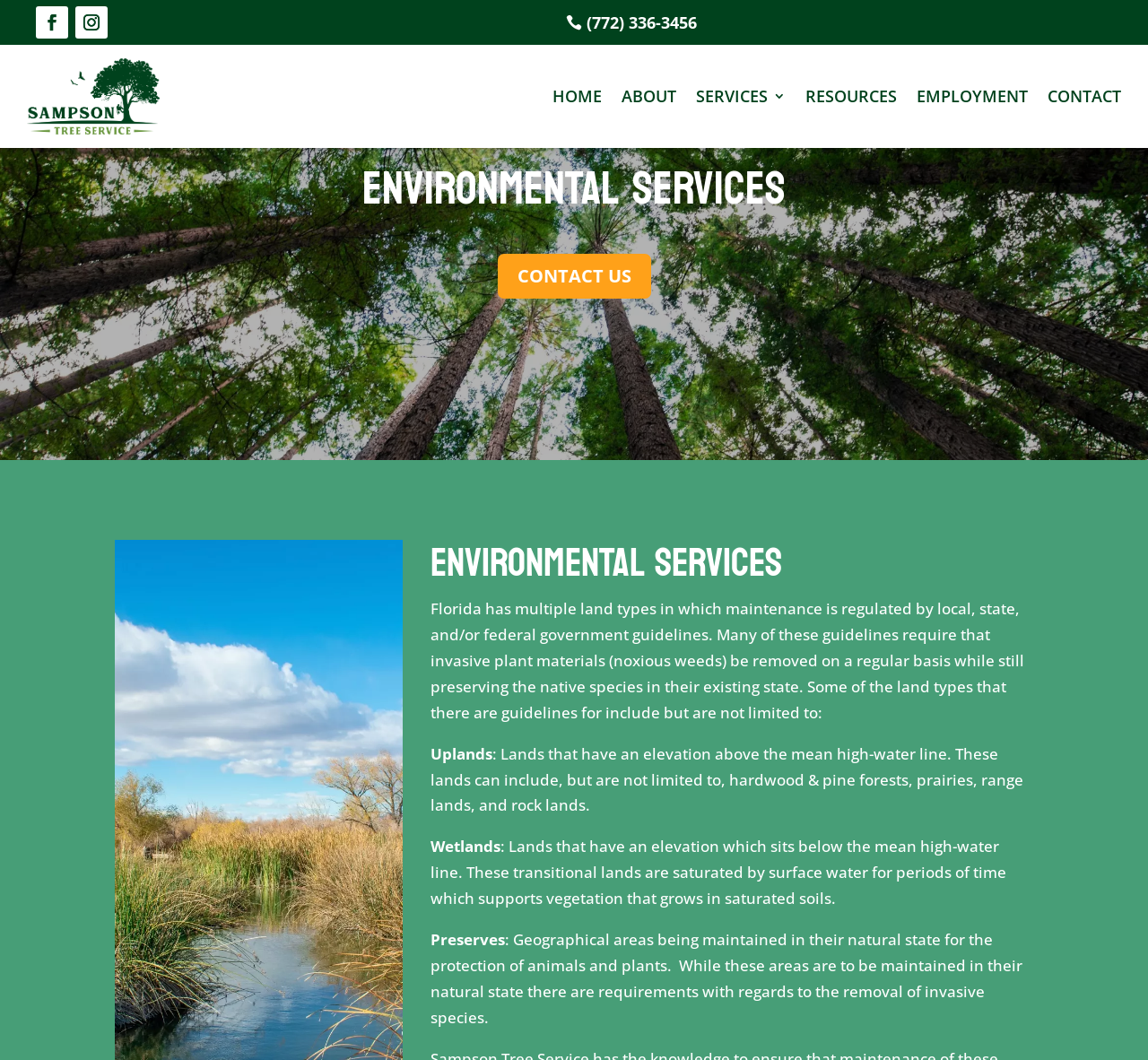Find and indicate the bounding box coordinates of the region you should select to follow the given instruction: "Click the Sampson Tree Service logo".

[0.023, 0.055, 0.139, 0.127]